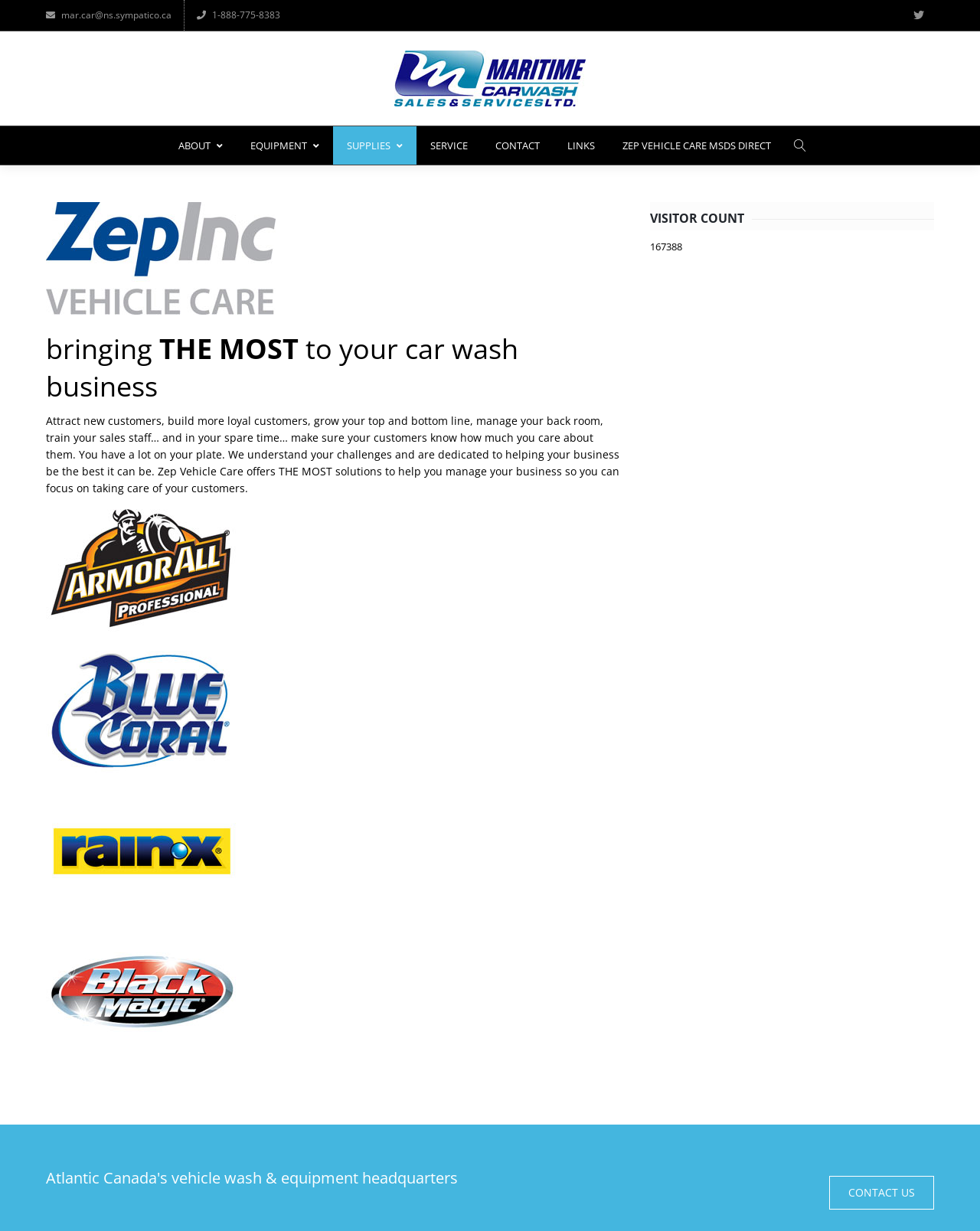Provide a brief response in the form of a single word or phrase:
What is the name of the company?

Zep Vehicle Care